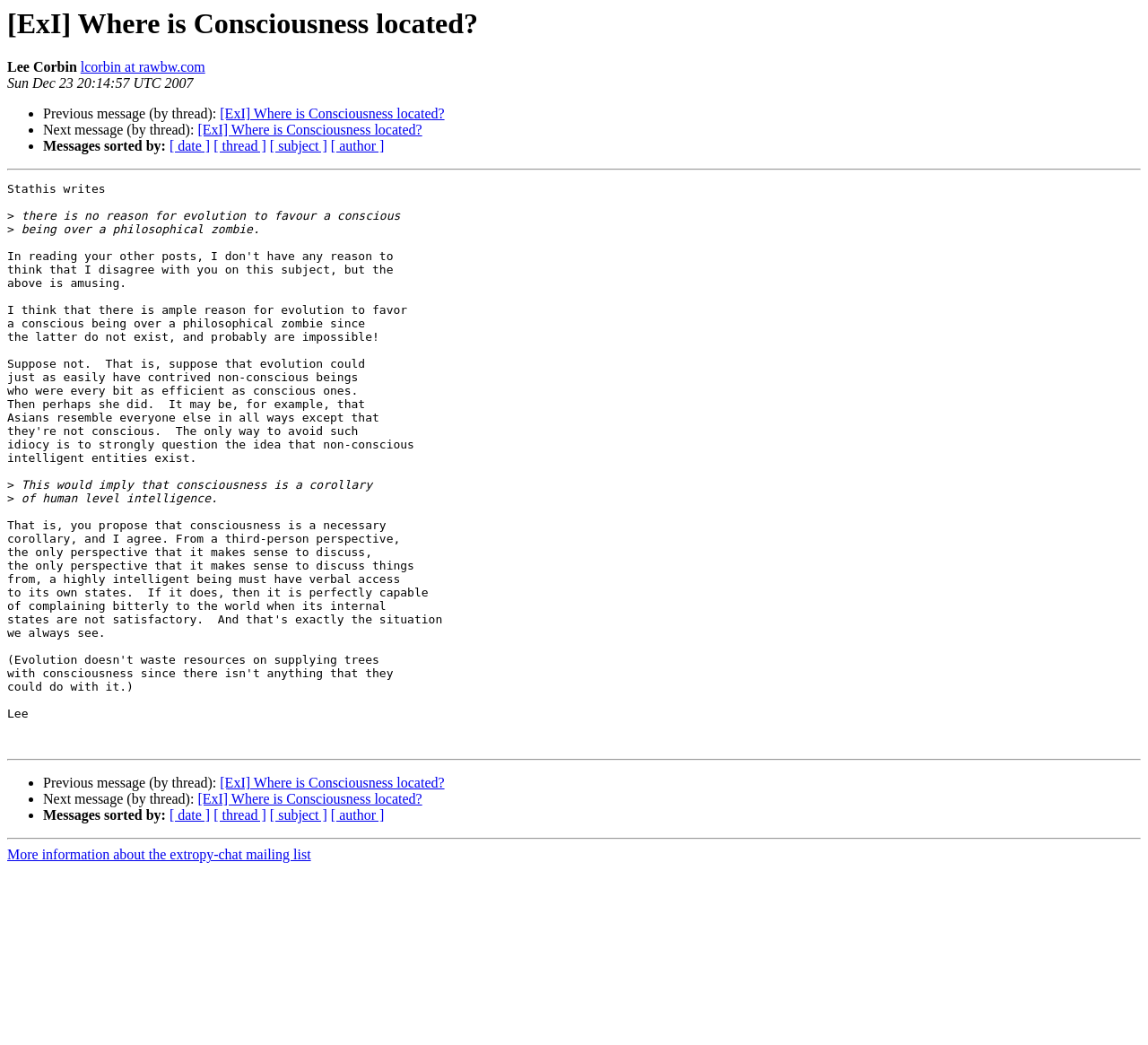Locate the UI element that matches the description The Whisky Trails in the webpage screenshot. Return the bounding box coordinates in the format (top-left x, top-left y, bottom-right x, bottom-right y), with values ranging from 0 to 1.

None